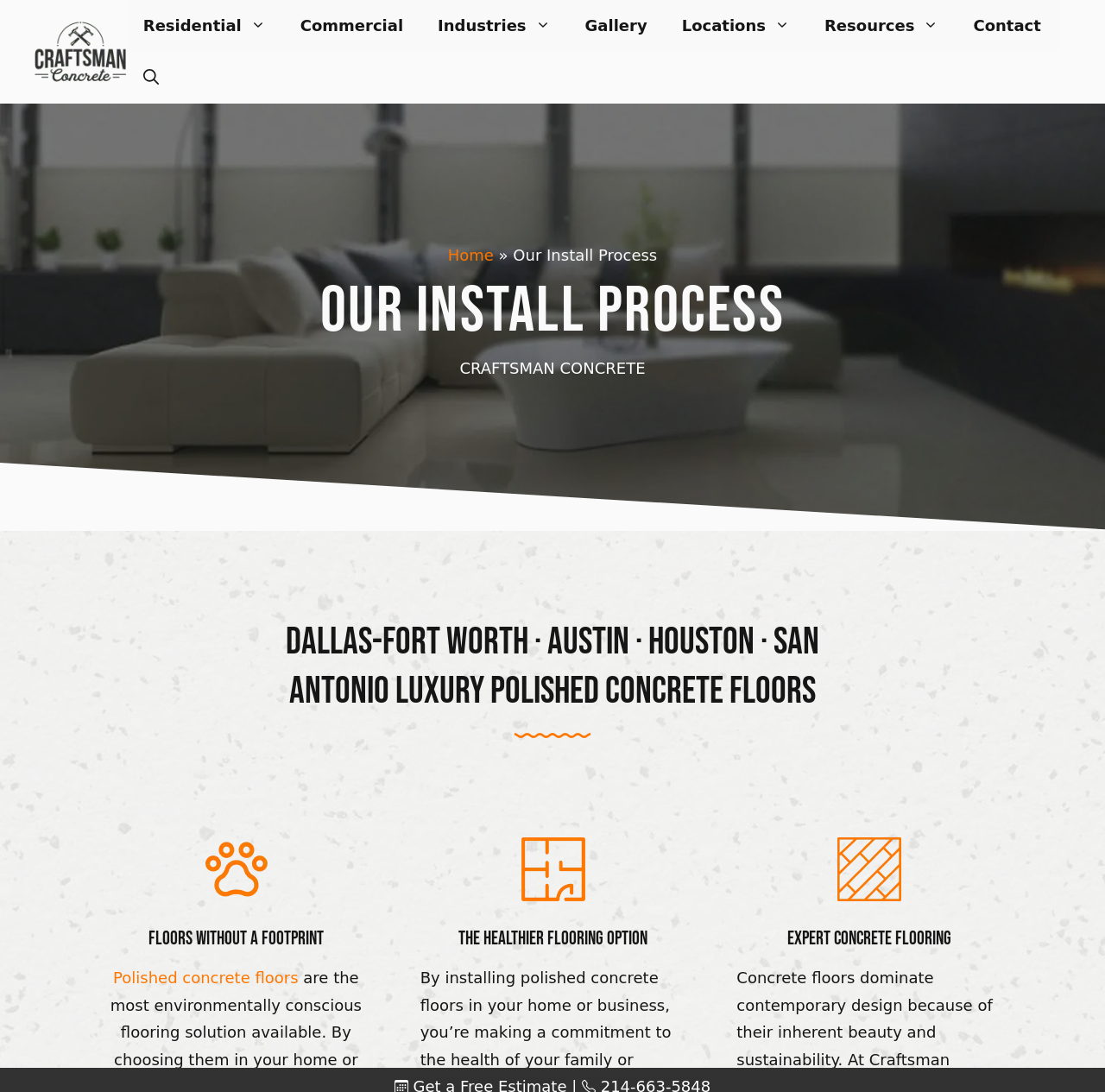Select the bounding box coordinates of the element I need to click to carry out the following instruction: "Visit the 'Gallery' page".

[0.514, 0.0, 0.601, 0.047]